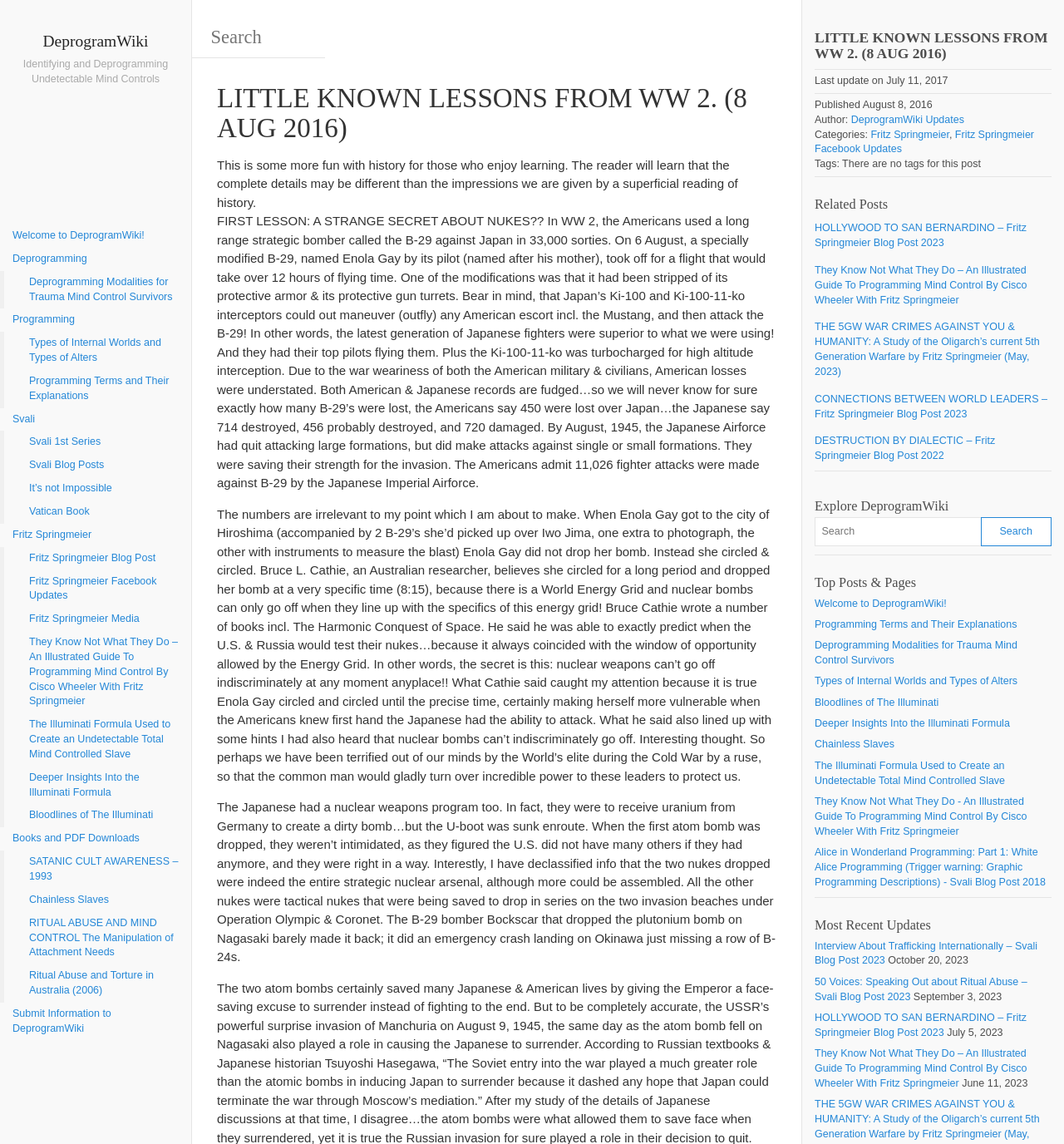What is the topic of the first lesson?
Examine the webpage screenshot and provide an in-depth answer to the question.

The first lesson is about a strange secret related to nukes in WW2, as indicated by the text 'FIRST LESSON: A STRANGE SECRET ABOUT NUKES??'.